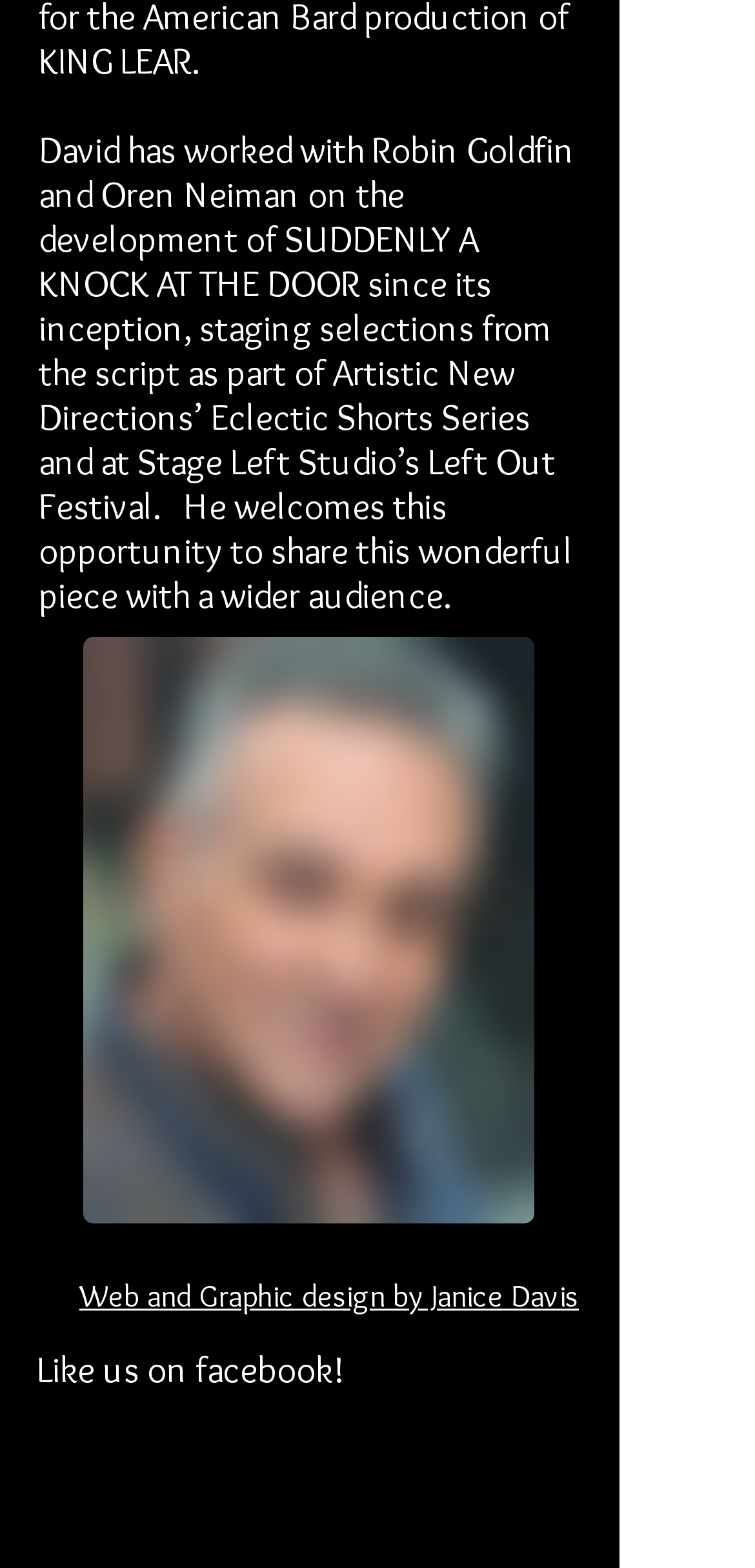Answer the following query concisely with a single word or phrase:
Who designed the web and graphic?

Janice Davis